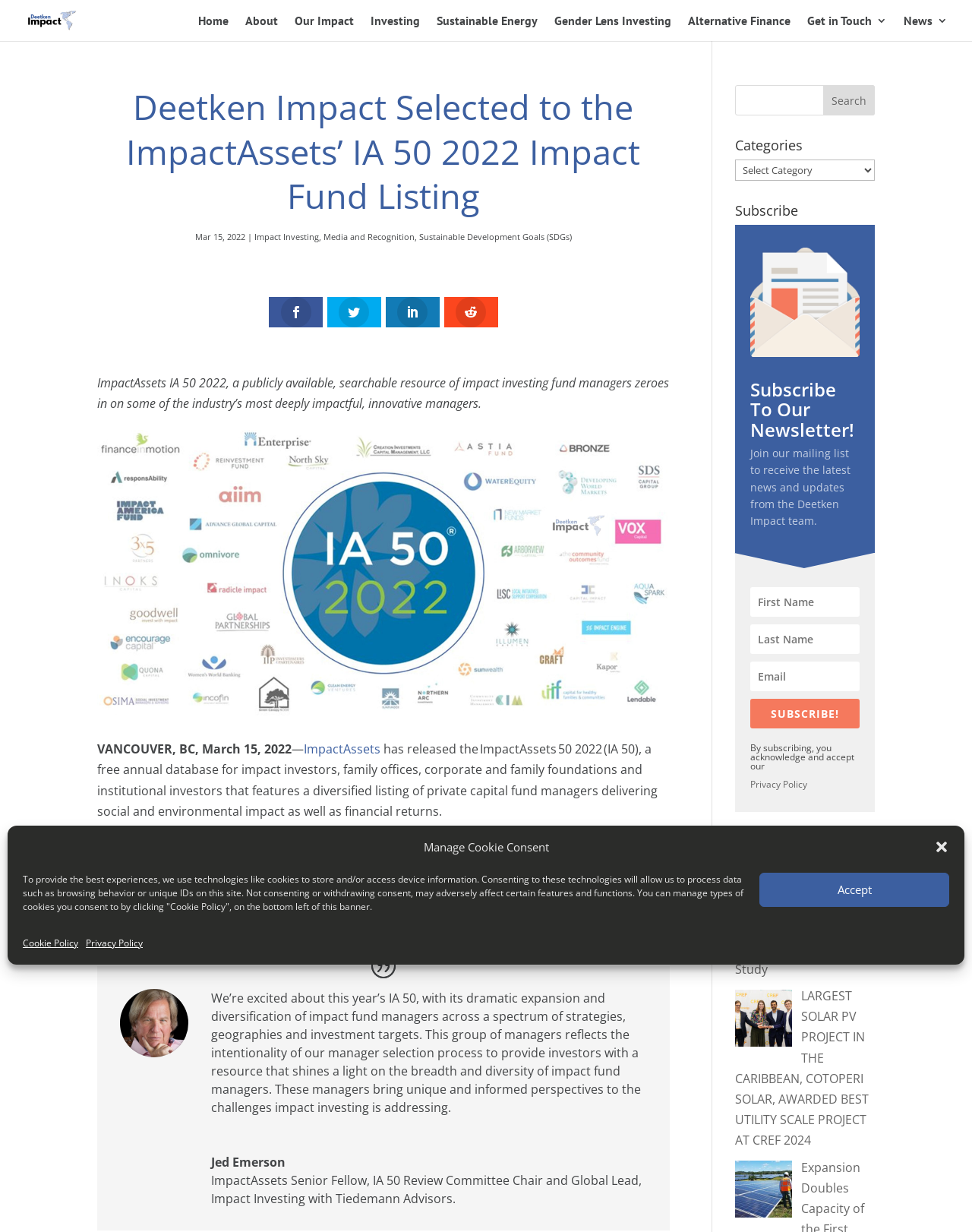Write an elaborate caption that captures the essence of the webpage.

The webpage is about Deetken Impact, a company that has been selected to the ImpactAssets IA 50 2022, a list of impactful and innovative asset managers. At the top of the page, there is a dialog box for managing cookie consent, with buttons to accept or decline, and links to the cookie policy and privacy policy.

Below the dialog box, there is a header section with a logo and a navigation menu with links to various pages, including Home, About, Our Impact, Investing, and more. 

The main content of the page is divided into several sections. The first section has a heading that announces Deetken Impact's selection to the ImpactAssets IA 50 2022, followed by a brief description of the ImpactAssets IA 50 and its features. There is also an image related to ImpactAssets IA 50 2022.

The next section has a quote from Jed Emerson, ImpactAssets Senior Fellow, IA 50 Review Committee Chair, and Global Lead, Impact Investing with Tiedemann Advisors, expressing excitement about the IA 50 and its expansion and diversification of impact fund managers.

On the right side of the page, there is a search bar with a search button, followed by a section for categories and a combobox to select categories. Below that, there is a section to subscribe to the newsletter, with a heading, an image, and a form to input first name, last name, and email. There is also a button to subscribe and a link to the privacy policy.

Further down the page, there is a section for recent posts, with links to two articles, one about advancing gender equity in the renewable energy sector and another about a solar PV project in the Caribbean. The second article has an image related to the project.

At the bottom of the page, there are more links to other pages, including News, Media and Recognition, Sustainable Development Goals (SDGs), and more. There are also social media links and a link to the ImpactAssets IA 50 2022.